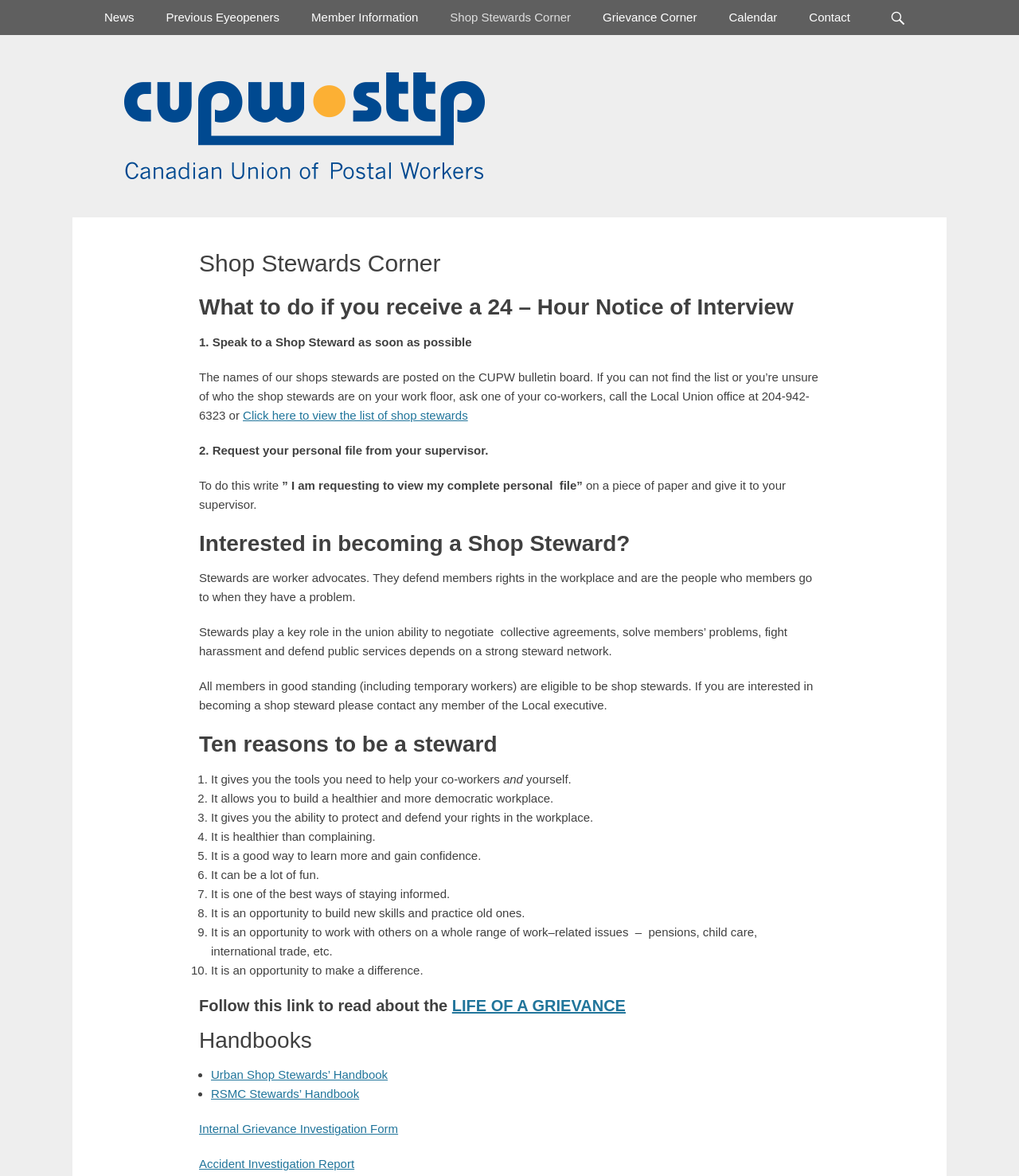Respond with a single word or phrase for the following question: 
What is the name of the local union?

CUPW Winnipeg Local